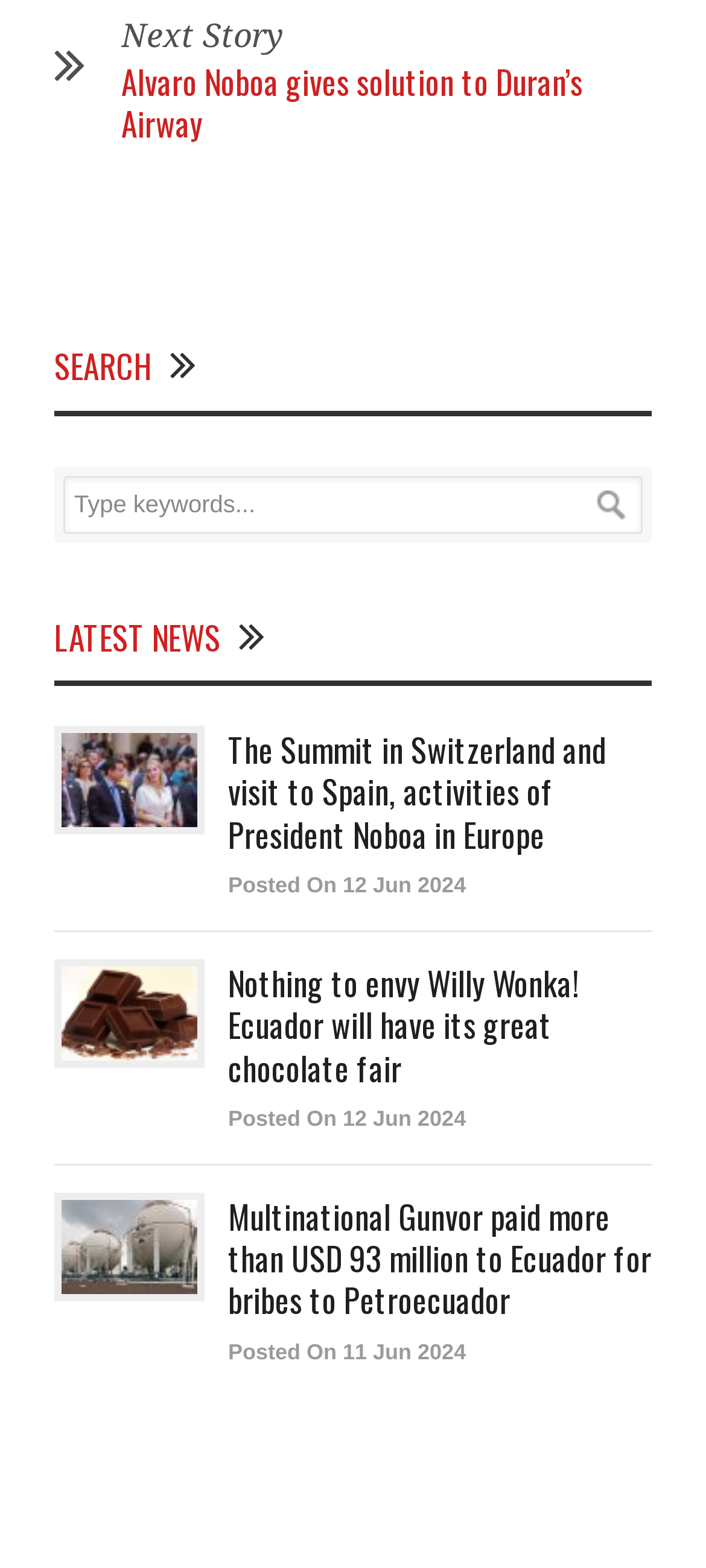What is the topic of the third news article?
Answer with a single word or phrase by referring to the visual content.

Multinational Gunvor